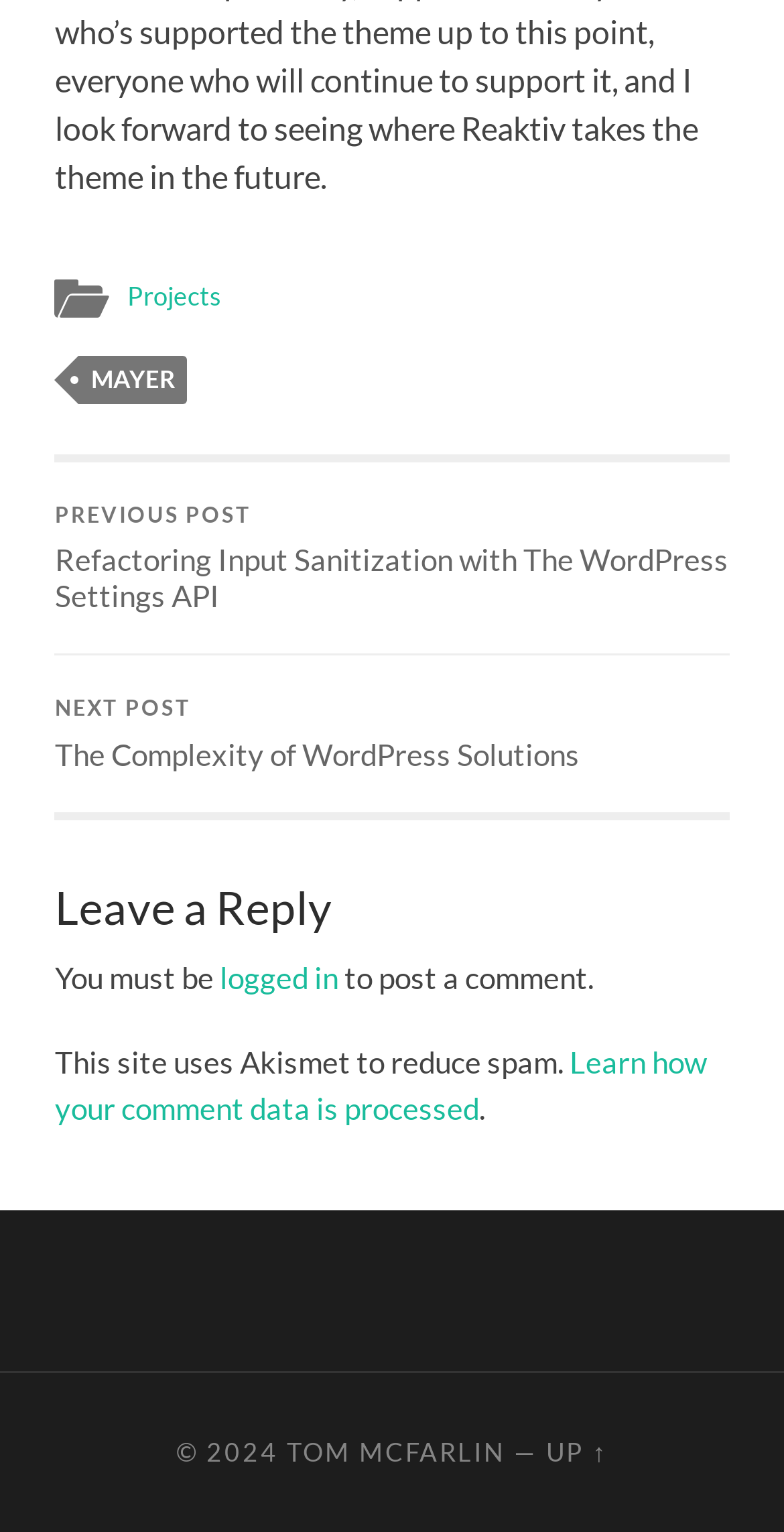Refer to the screenshot and answer the following question in detail:
What is required to post a comment?

The static text 'You must be logged in to post a comment.' indicates that a user needs to be logged in to post a comment on this website.